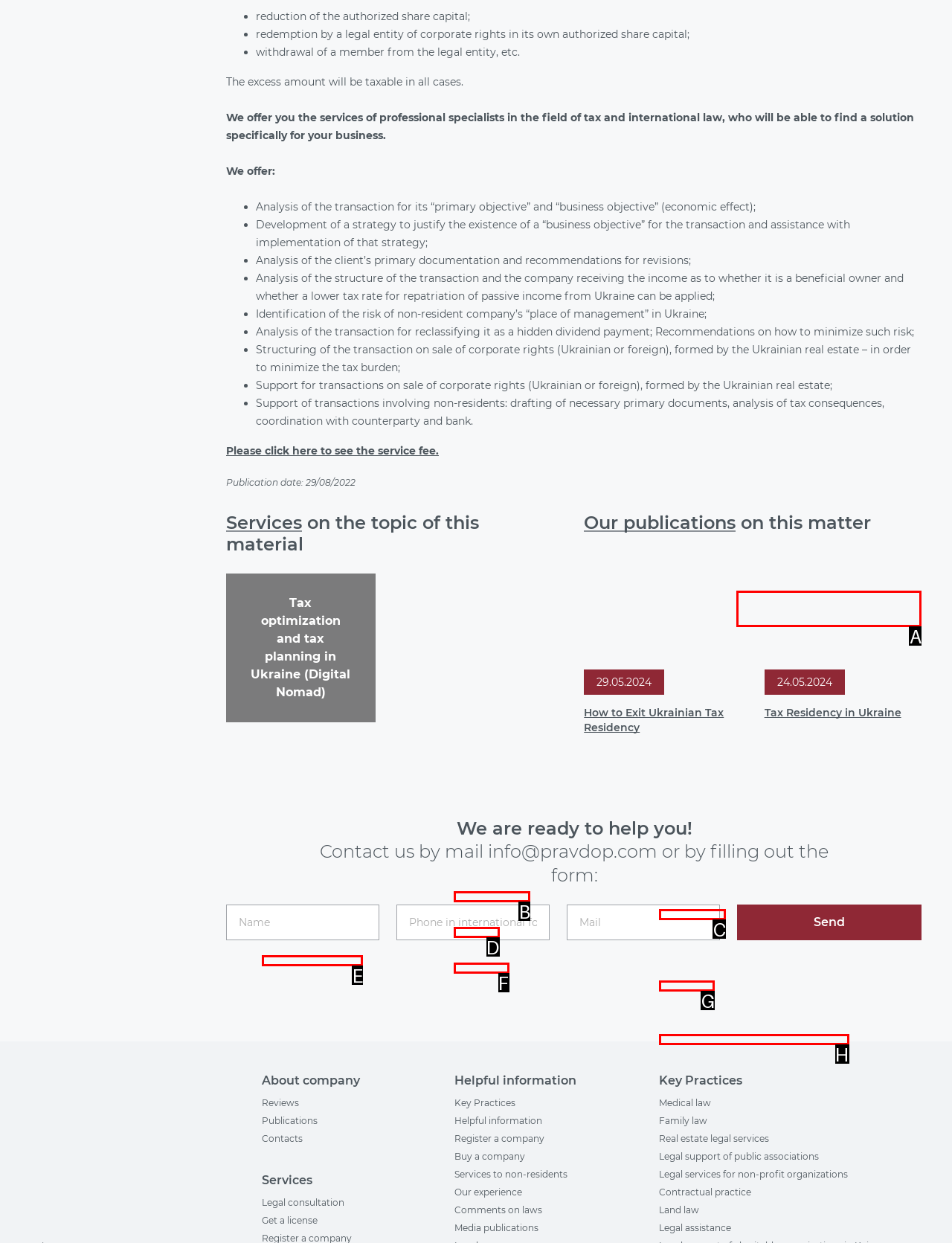Based on the given description: Legal news, identify the correct option and provide the corresponding letter from the given choices directly.

D